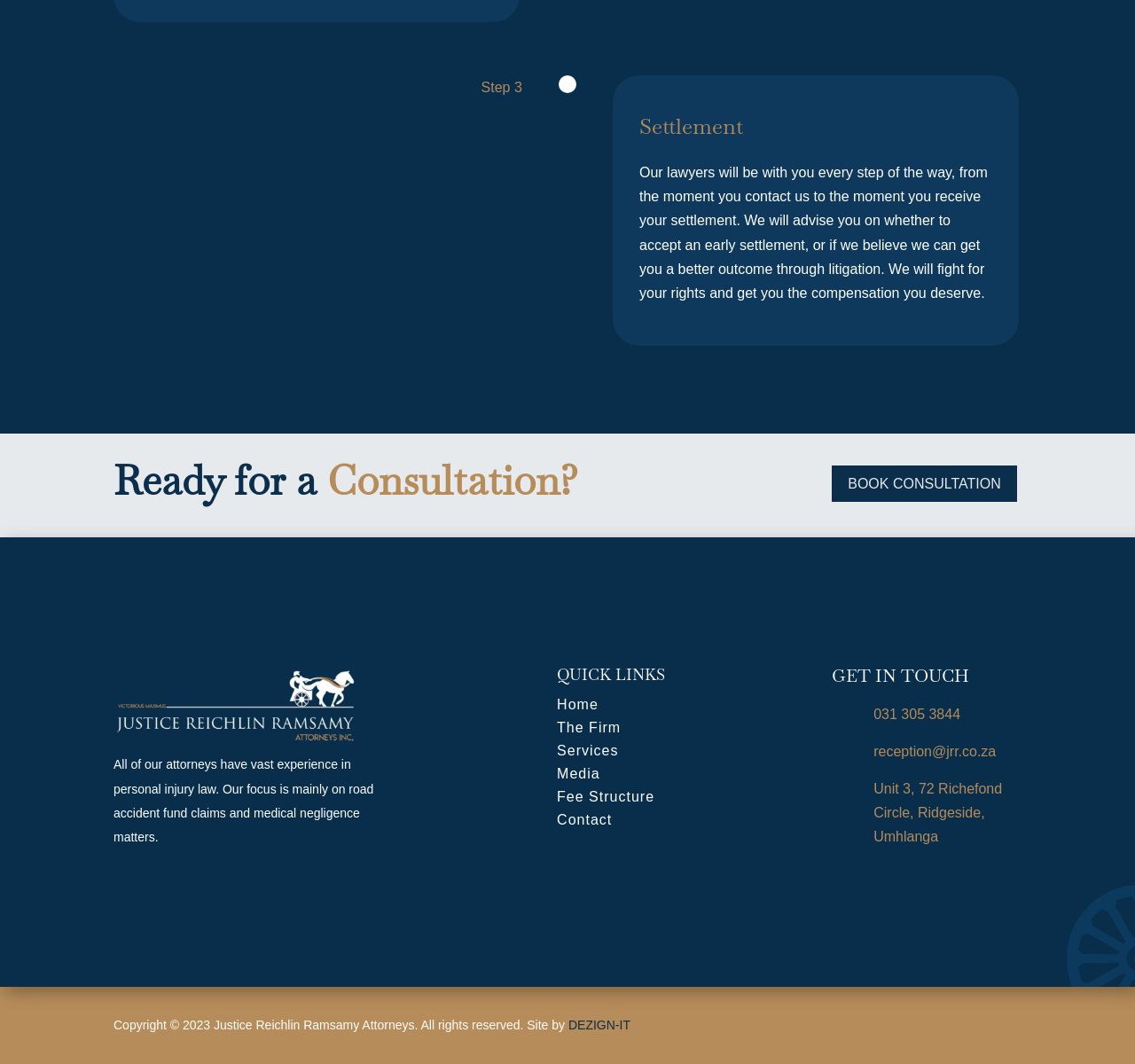Please provide the bounding box coordinate of the region that matches the element description: Fee Structure. Coordinates should be in the format (top-left x, top-left y, bottom-right x, bottom-right y) and all values should be between 0 and 1.

[0.491, 0.741, 0.577, 0.756]